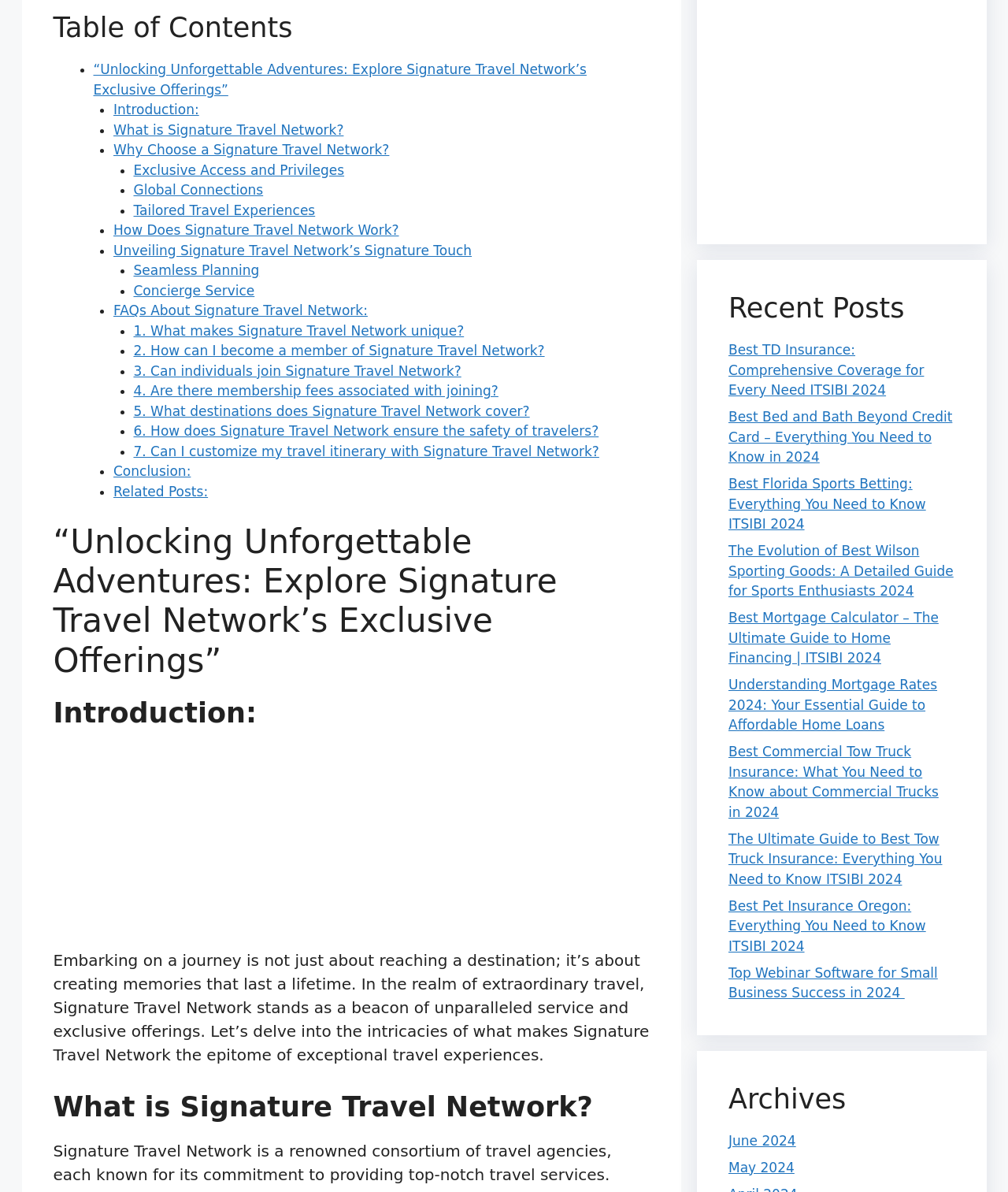Respond with a single word or phrase:
What is the main topic of this webpage?

Signature Travel Network